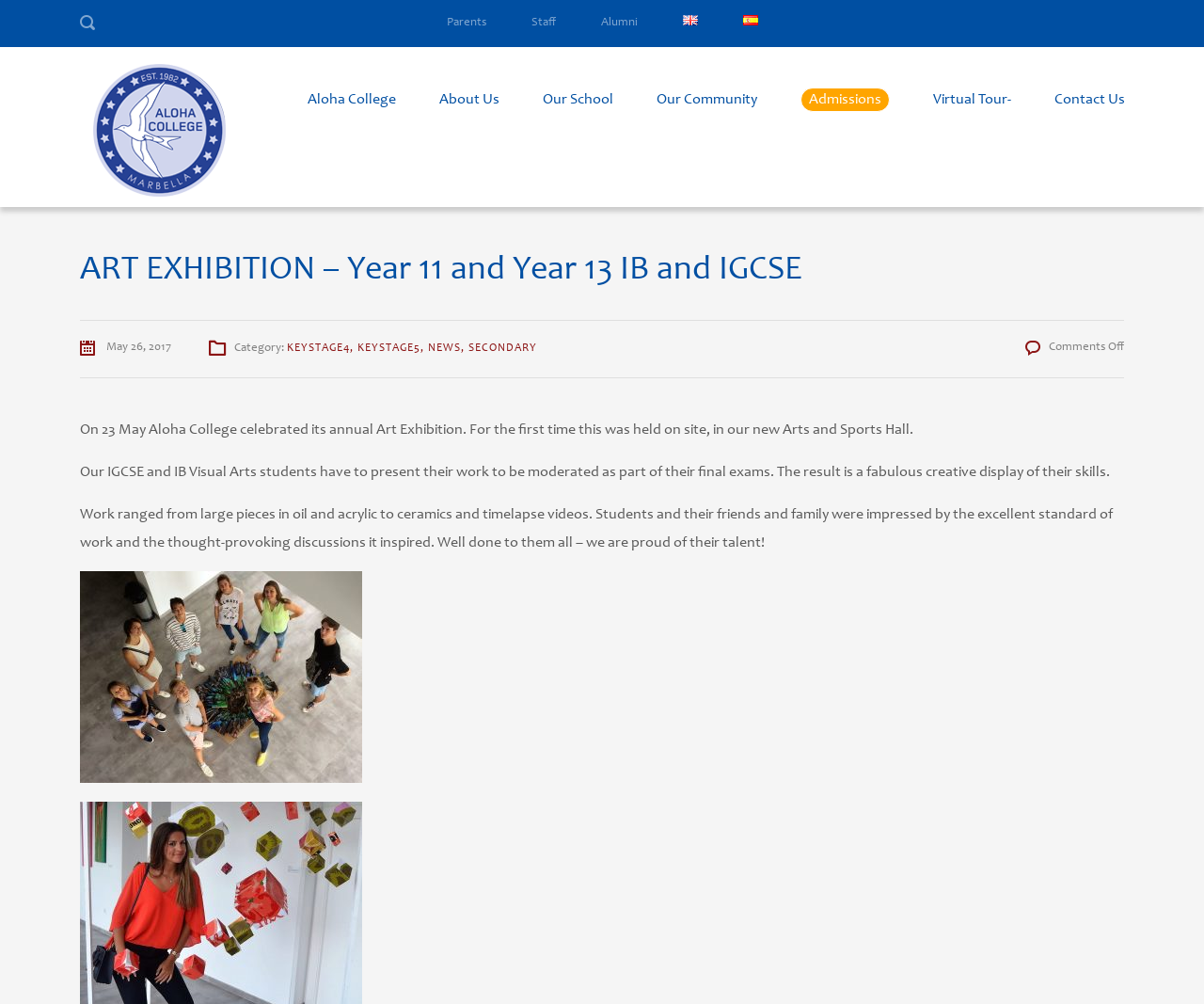Locate the bounding box coordinates of the clickable region to complete the following instruction: "Search for something."

[0.066, 0.009, 0.09, 0.039]